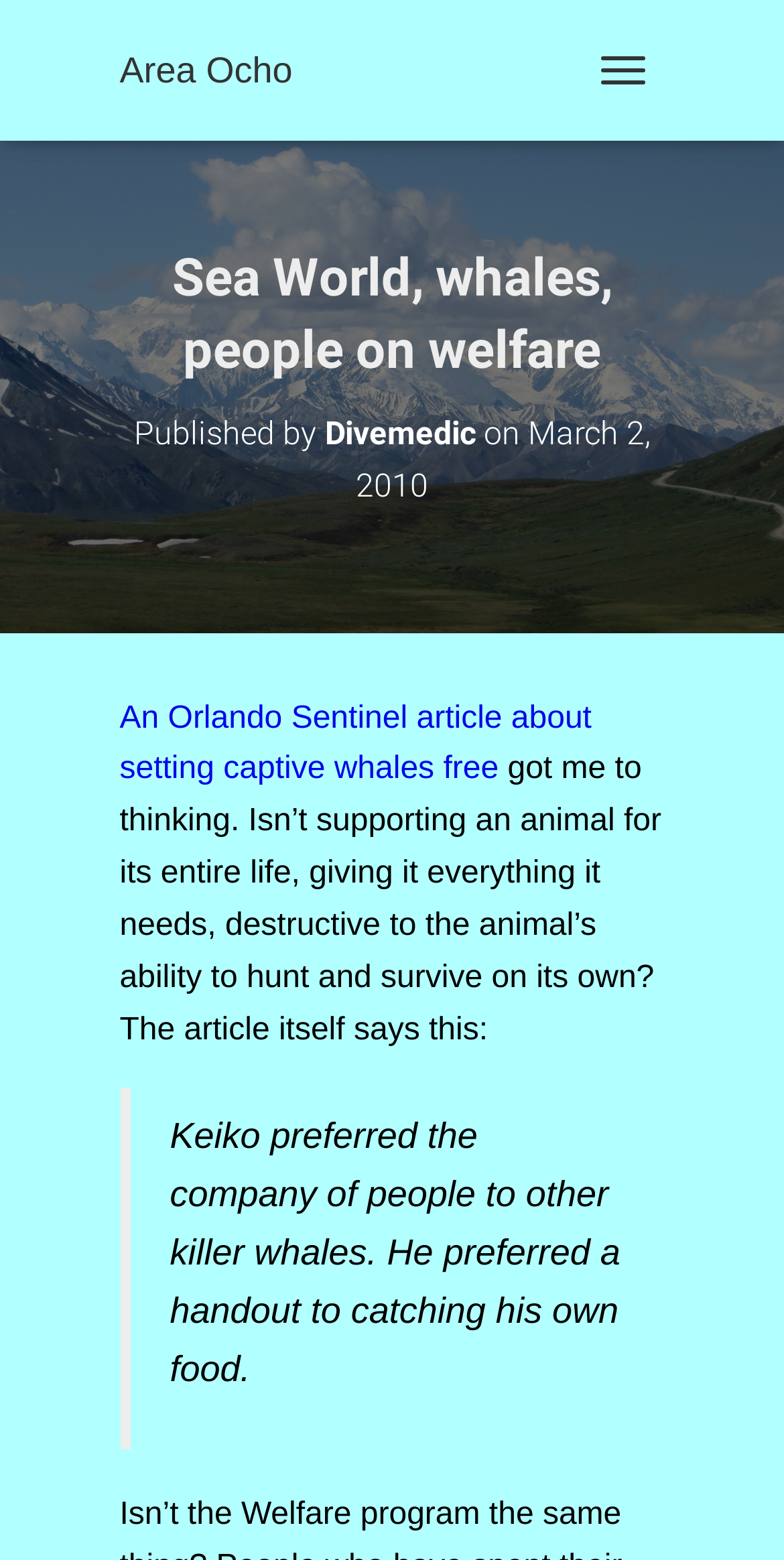Using the description: "Divemedic", determine the UI element's bounding box coordinates. Ensure the coordinates are in the format of four float numbers between 0 and 1, i.e., [left, top, right, bottom].

[0.414, 0.265, 0.606, 0.29]